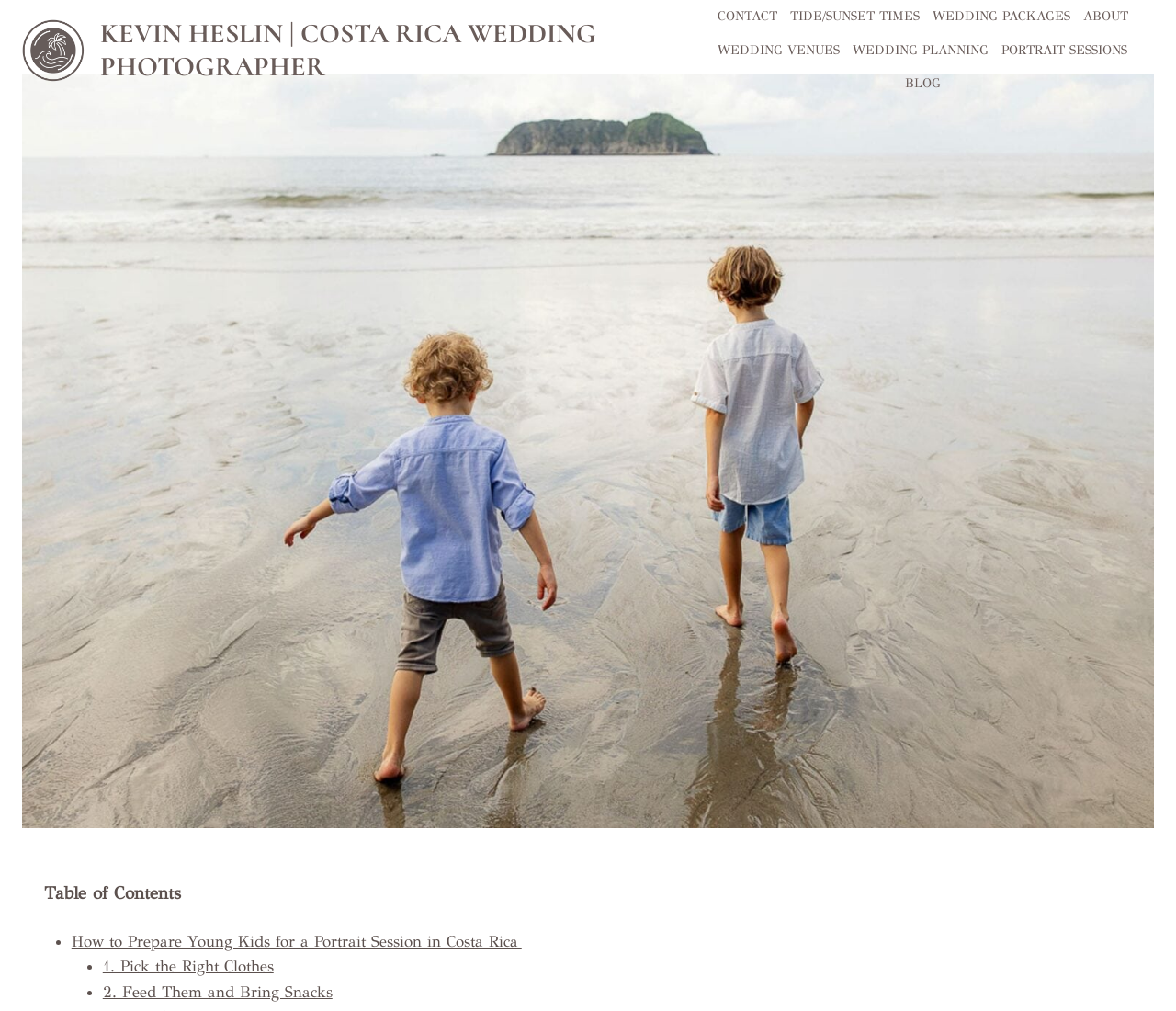What is the location of the photographer's services?
Please give a well-detailed answer to the question.

I found the location by looking at the logo in the top left corner of the webpage, which says 'COSTA RICA WEDDING PHOTOGRAPHER', and also by looking at the title of the webpage, which includes 'Costa Rica'.